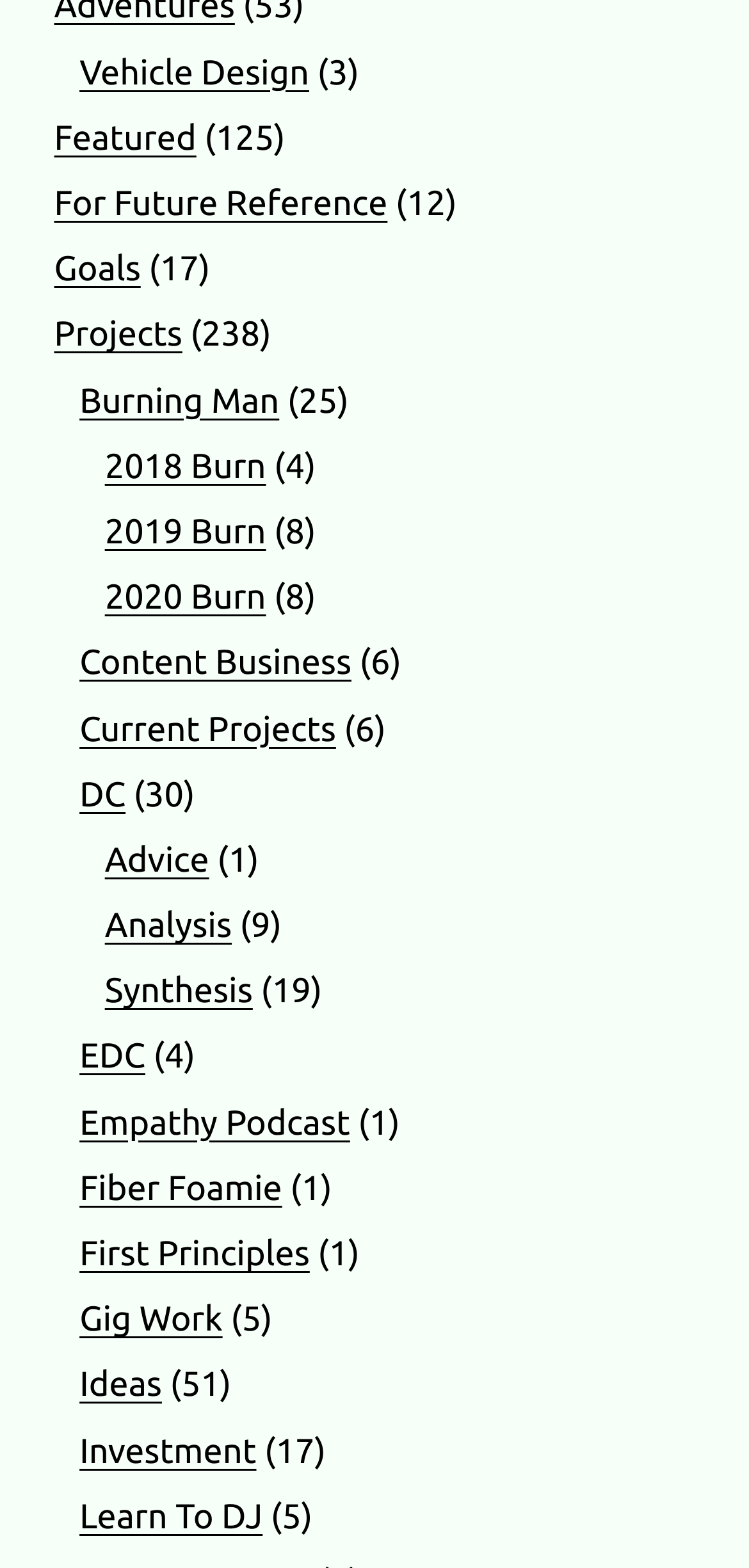What is the text next to the link 'Goals'?
Answer the question with as much detail as possible.

The text next to the link 'Goals' is '(17)' which is a StaticText element with a bounding box of [0.188, 0.159, 0.28, 0.184].